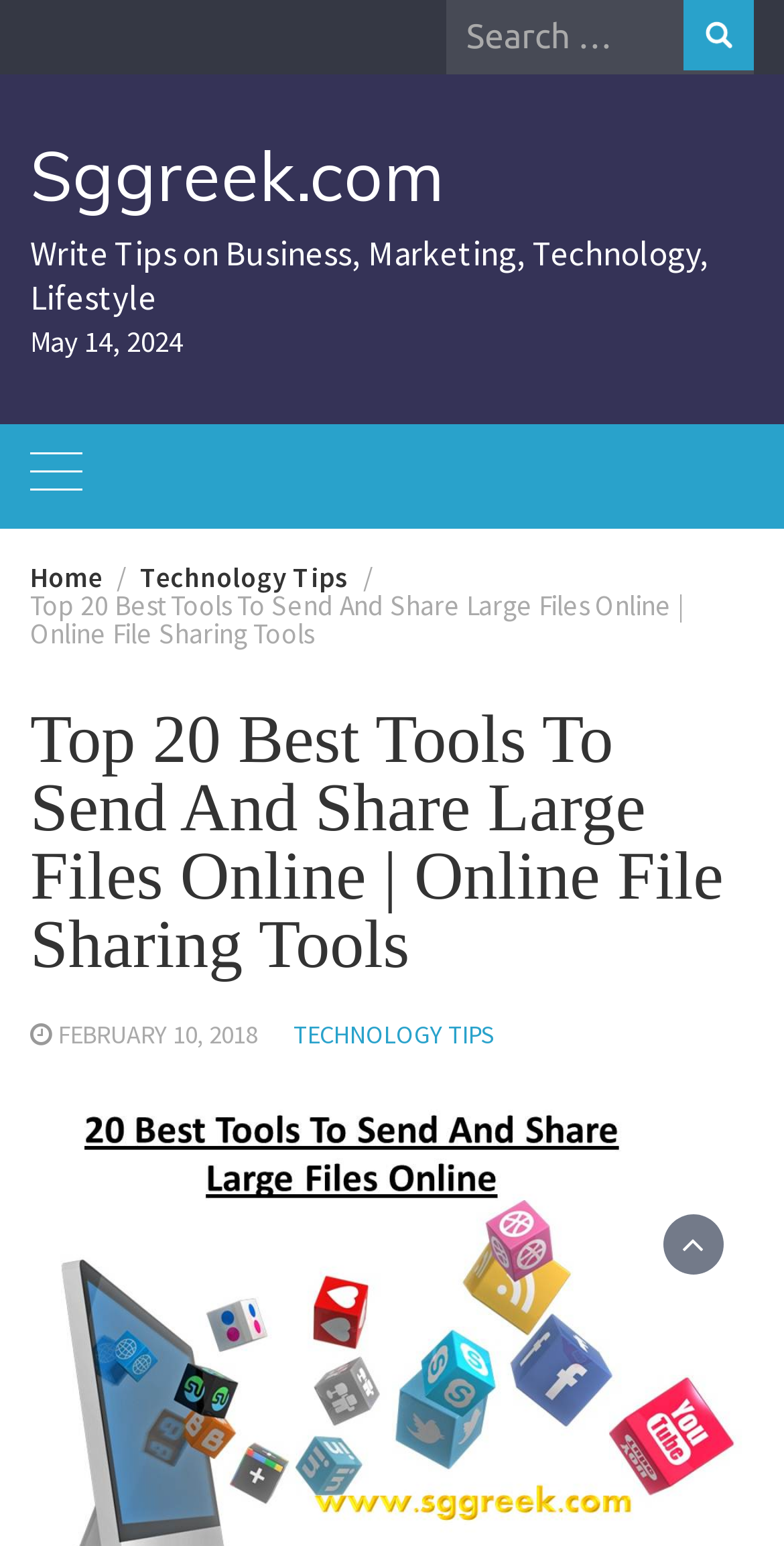Offer an in-depth caption of the entire webpage.

The webpage is about the top 20 best tools to send and share large files online. At the top, there is a search bar with a search box and a search button, allowing users to search for specific content. Below the search bar, there is a link to the website "Sggreek.com" and a brief description of the website's content, which includes tips on business, marketing, technology, and lifestyle. The date "May 14, 2024" is also displayed.

On the top left, there is a button that expands to a primary menu. Below this button, there is a navigation section with breadcrumbs, which includes links to the "Home" page and "Technology Tips" page. The title of the webpage, "Top 20 Best Tools To Send And Share Large Files Online | Online File Sharing Tools", is displayed prominently in the middle of the page.

Further down, there is a heading with the same title as the webpage, followed by two links: "FEBRUARY 10, 2018" and "TECHNOLOGY TIPS". The rest of the page is likely to contain the list of top 20 tools to send and share large files online, but this information is not provided in the accessibility tree.